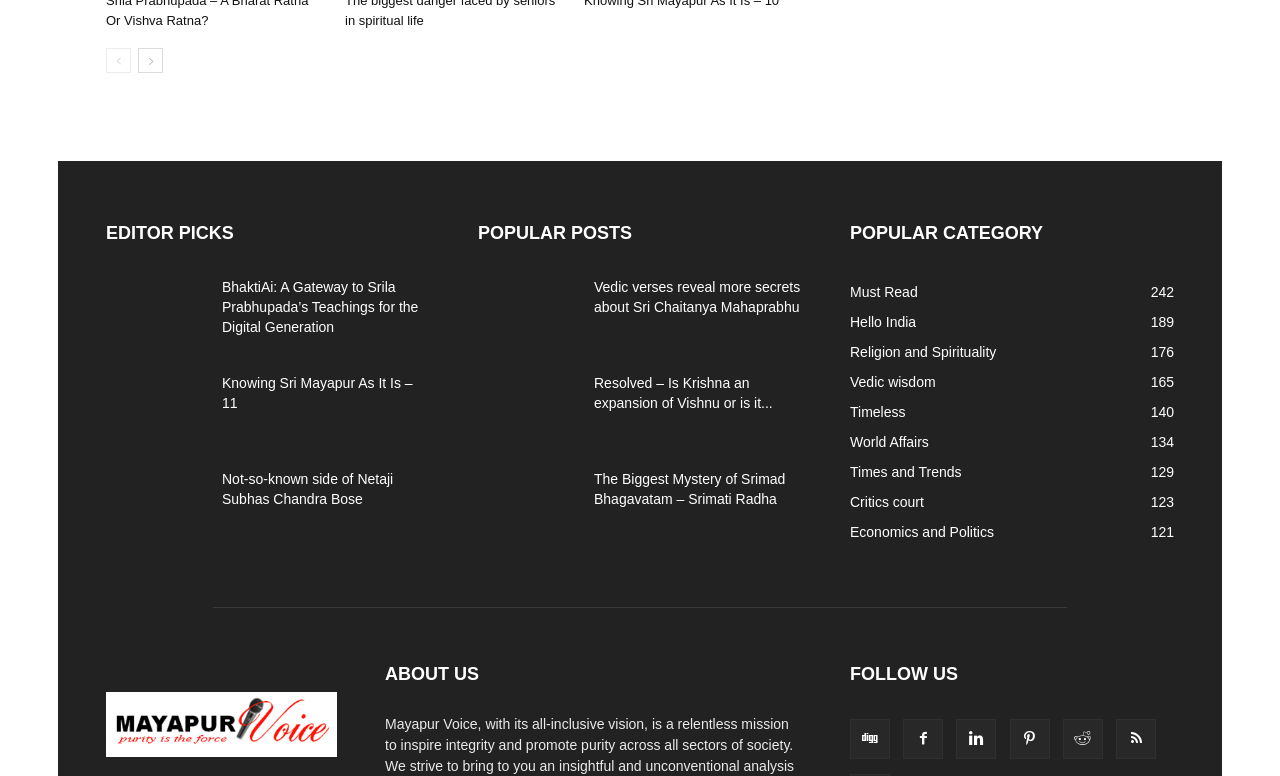Find and indicate the bounding box coordinates of the region you should select to follow the given instruction: "go to previous page".

[0.083, 0.061, 0.102, 0.094]